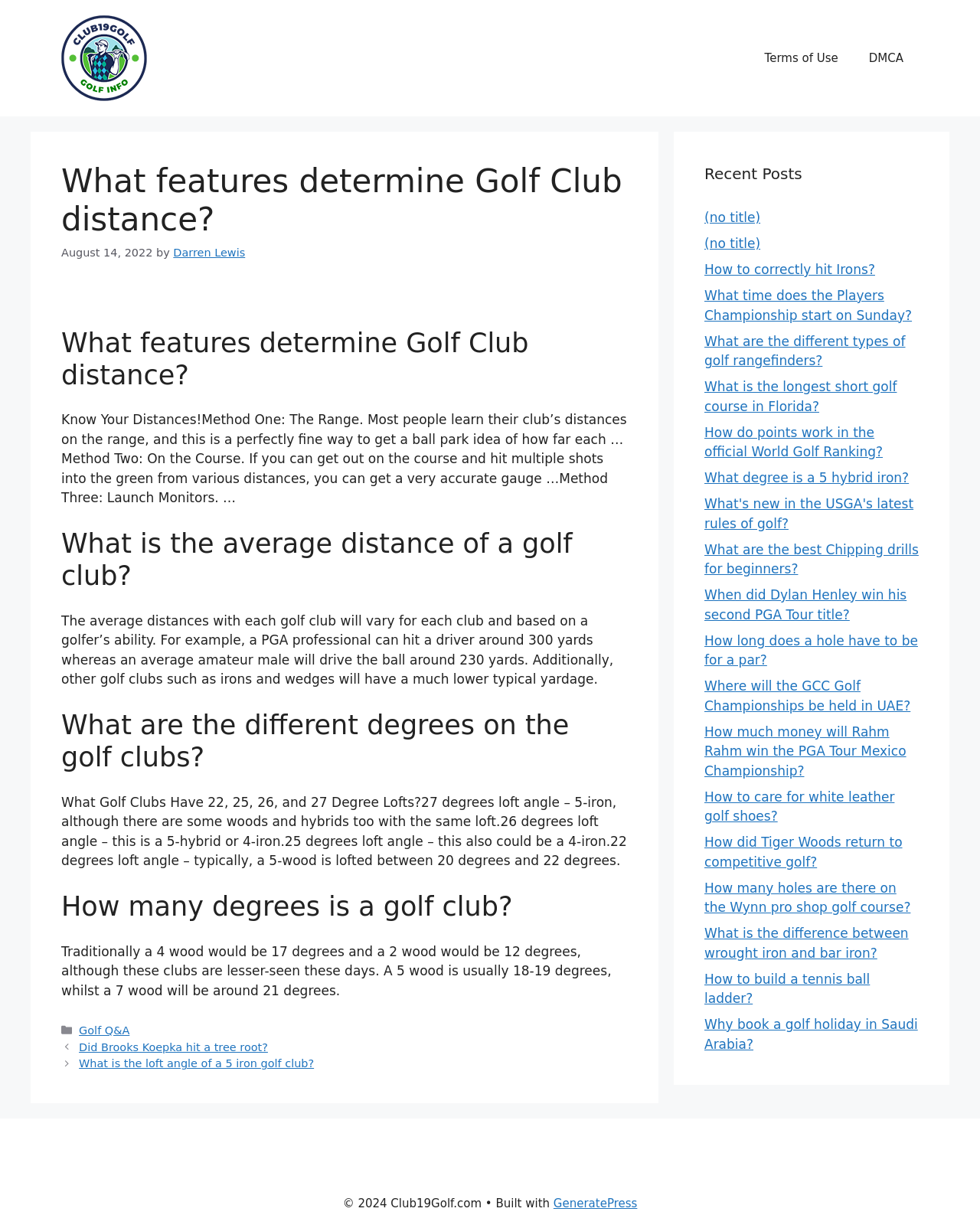Pinpoint the bounding box coordinates of the clickable element needed to complete the instruction: "Click the link to know more about Terms of Use". The coordinates should be provided as four float numbers between 0 and 1: [left, top, right, bottom].

[0.765, 0.029, 0.871, 0.066]